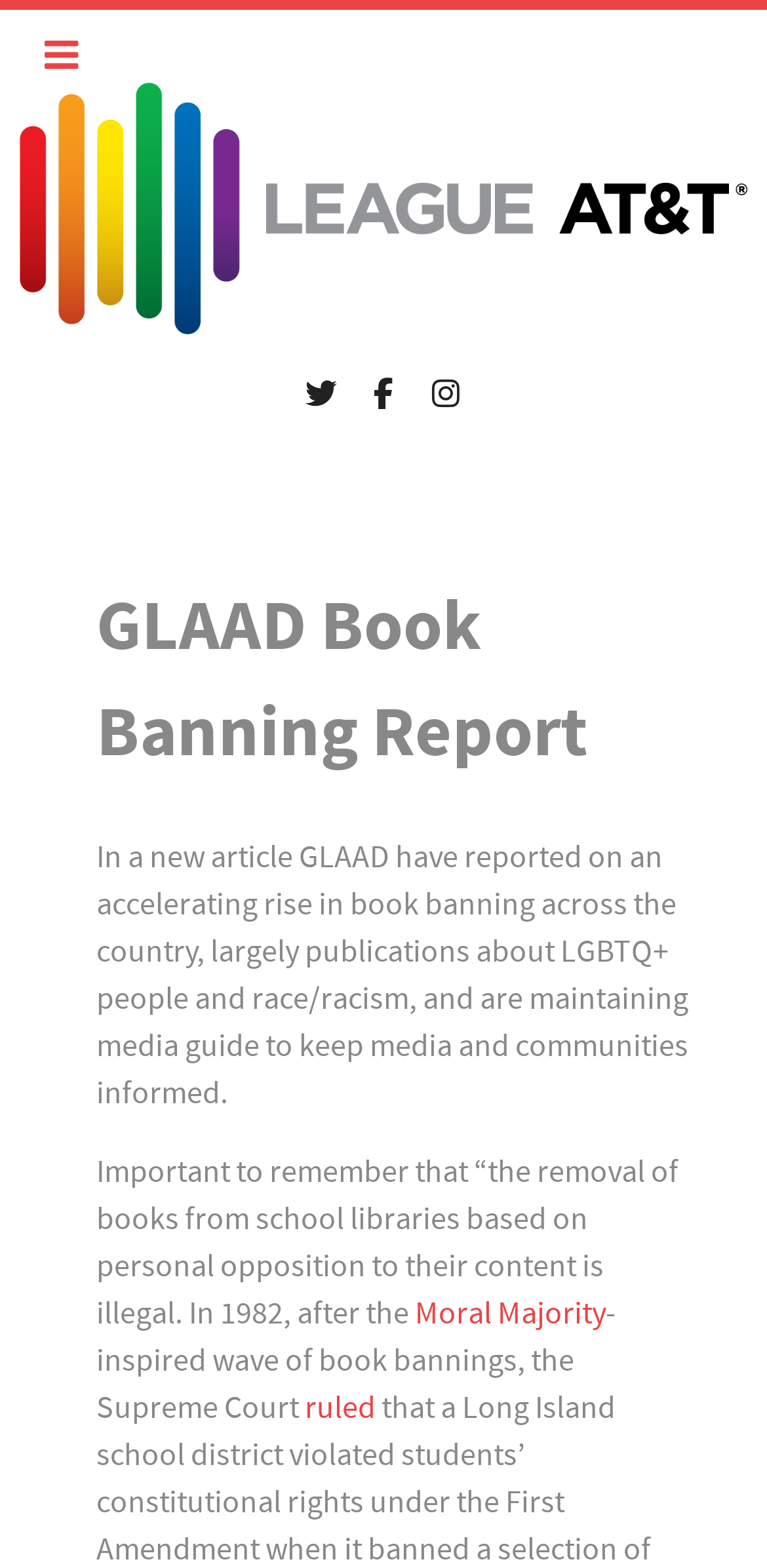Respond to the question below with a single word or phrase:
What is the name of the wave of book bannings mentioned in the article?

Moral Majority